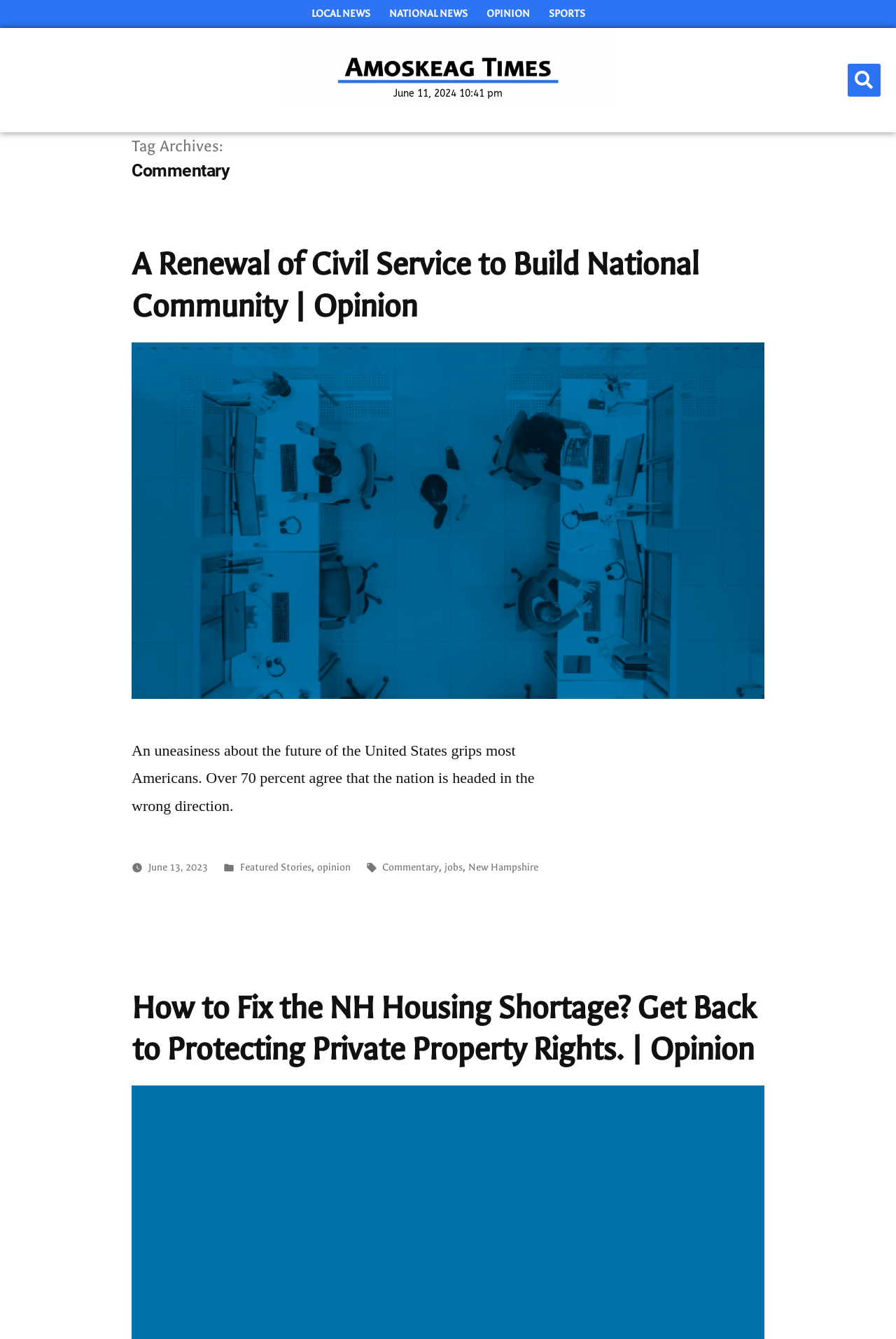Determine the bounding box coordinates of the area to click in order to meet this instruction: "Read the commentary 'How to Fix the NH Housing Shortage? Get Back to Protecting Private Property Rights.'".

[0.147, 0.739, 0.843, 0.797]